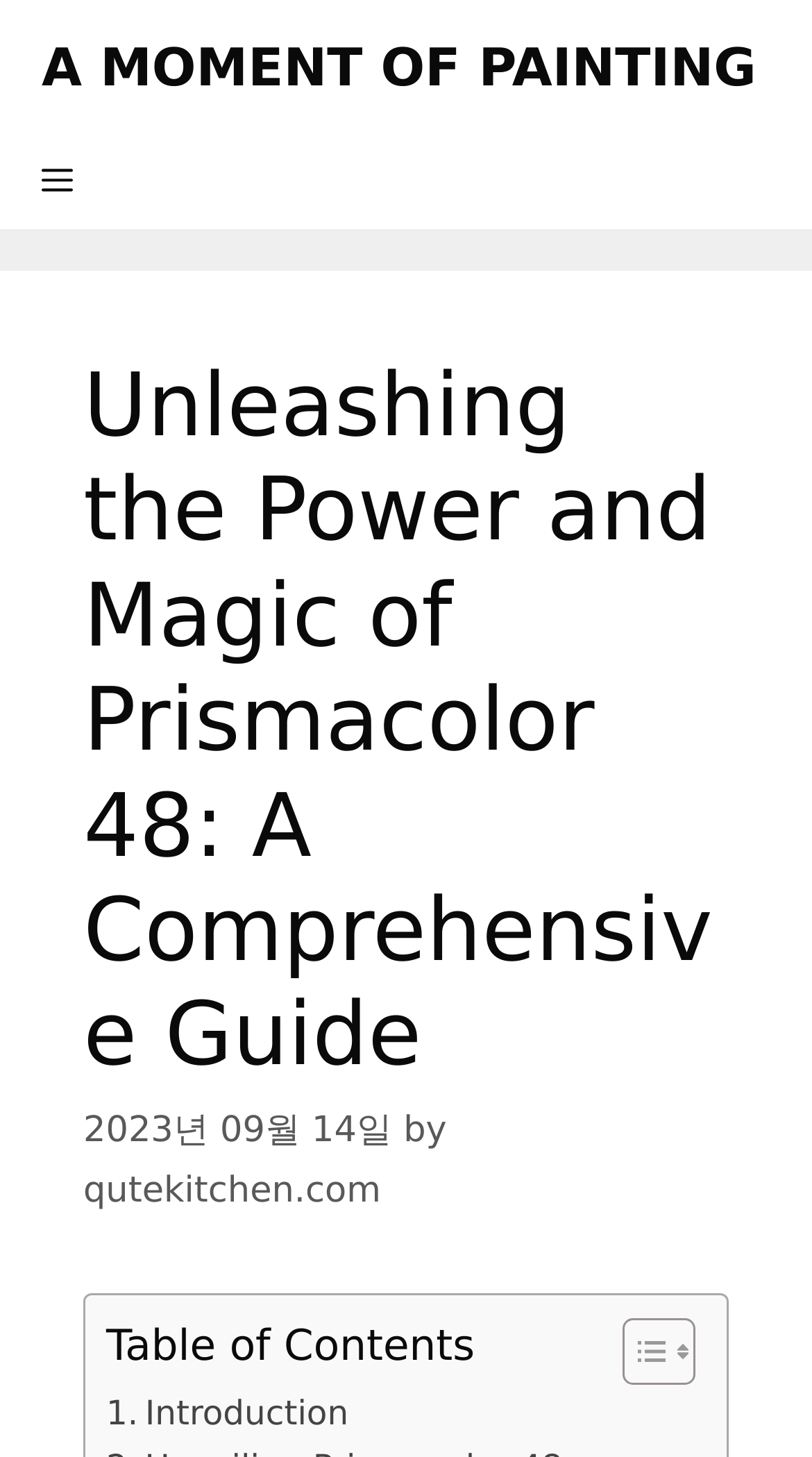Bounding box coordinates should be provided in the format (top-left x, top-left y, bottom-right x, bottom-right y) with all values between 0 and 1. Identify the bounding box for this UI element: A moment of painting

[0.051, 0.0, 0.931, 0.093]